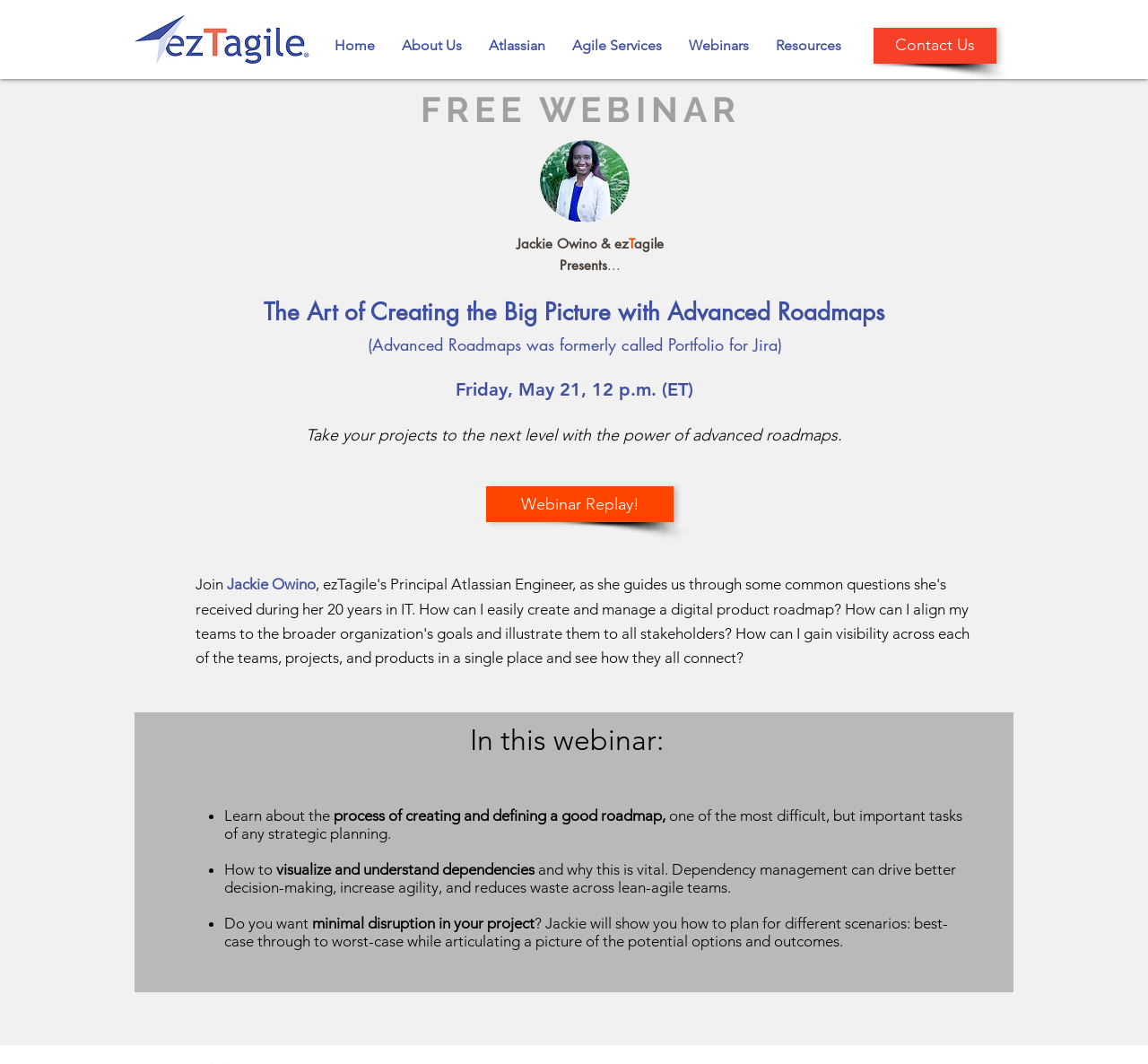What is the topic of the webinar?
Please give a detailed and elaborate answer to the question.

I inferred this from the StaticText element with the text 'The Art of Creating the Big Picture with Advanced Roadmaps' which is a prominent heading on the webpage, indicating the topic of the webinar.